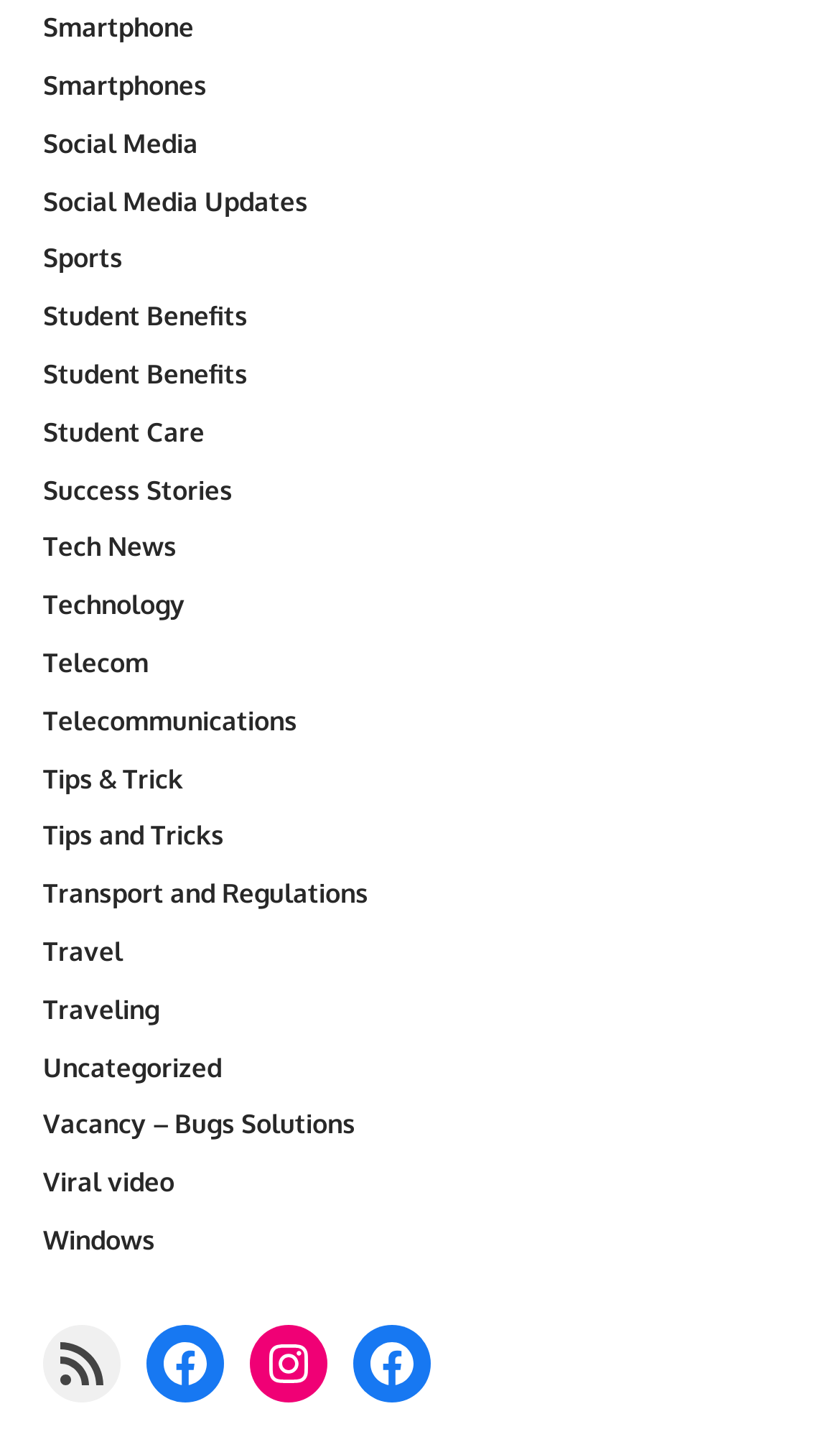Provide a brief response to the question below using one word or phrase:
How many links are present in the top section?

20